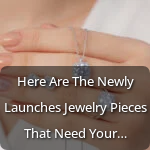Create an elaborate description of the image, covering every aspect.

The image showcases a close-up of a person's hands adorned with stunning jewelry pieces. The focus is on delicate rings and necklaces that highlight the elegance and beauty of contemporary accessories. The caption hints at an exciting feature on the latest jewelry launches that are essential for fashion enthusiasts. The title, "Here Are The Newly Launched Jewelry Pieces That Need Your..." suggests that these pieces are must-haves for anyone looking to elevate their accessory game and stay on trend.